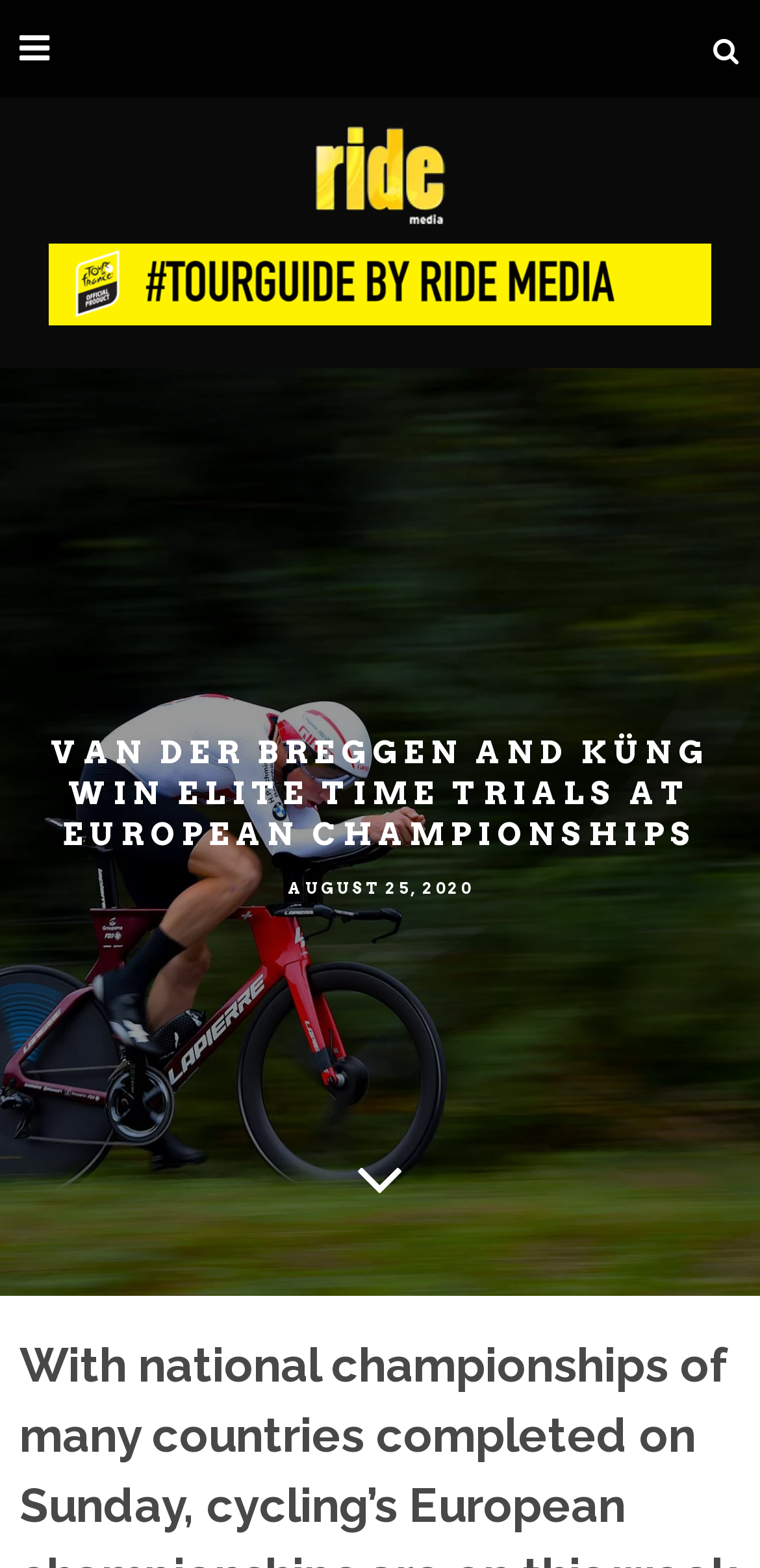From the image, can you give a detailed response to the question below:
Who won the elite time trials at European championships?

The answer can be found in the main heading of the webpage, which states 'VAN DER BREGGEN AND KÜNG WIN ELITE TIME TRIALS AT EUROPEAN CHAMPIONSHIPS'.